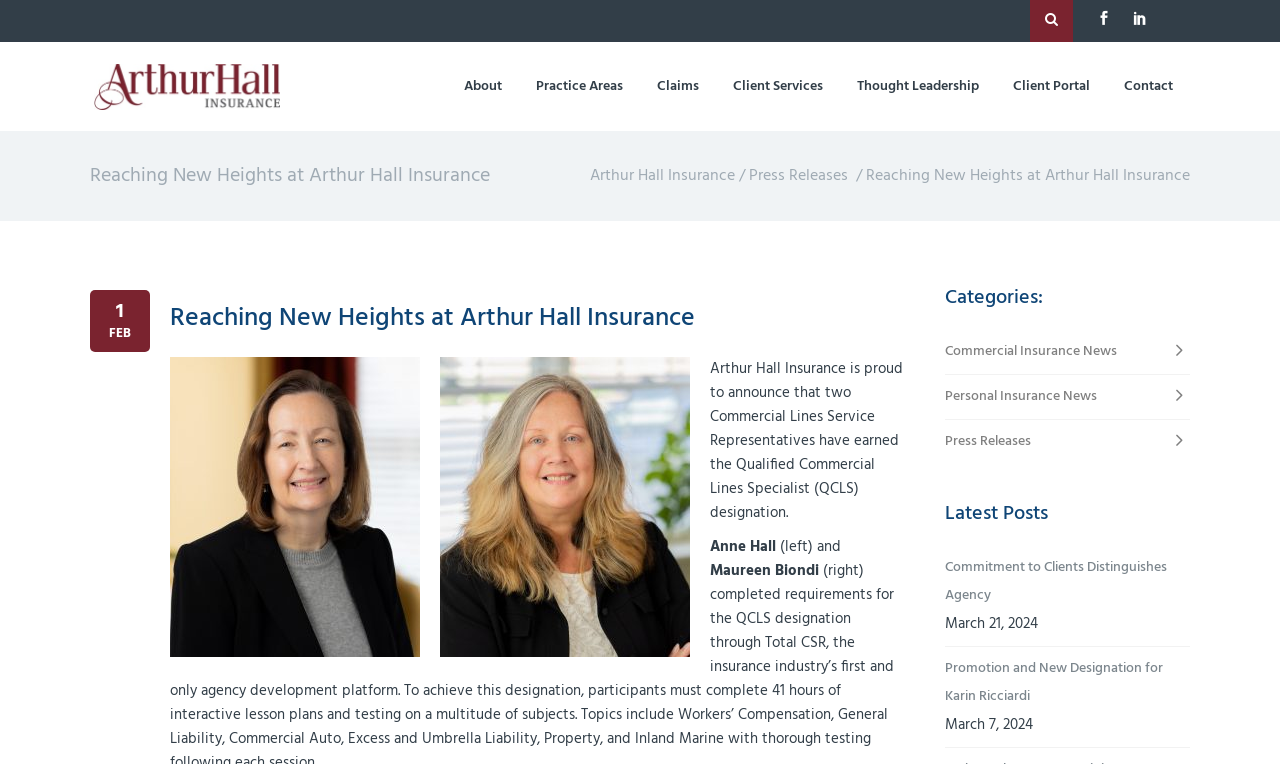Pinpoint the bounding box coordinates of the area that must be clicked to complete this instruction: "Click the logo".

[0.073, 0.083, 0.219, 0.143]